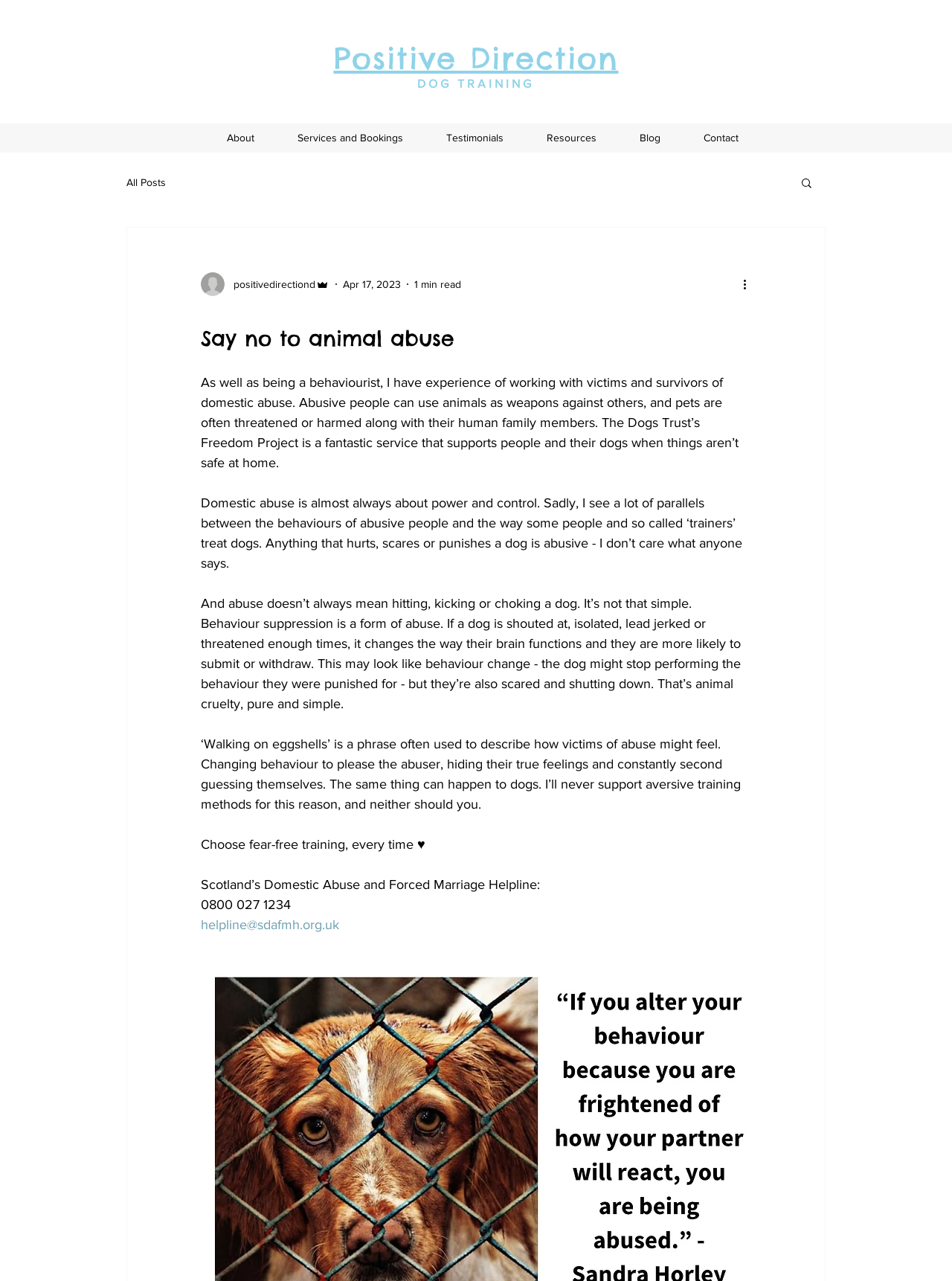Identify the first-level heading on the webpage and generate its text content.

Say no to animal abuse